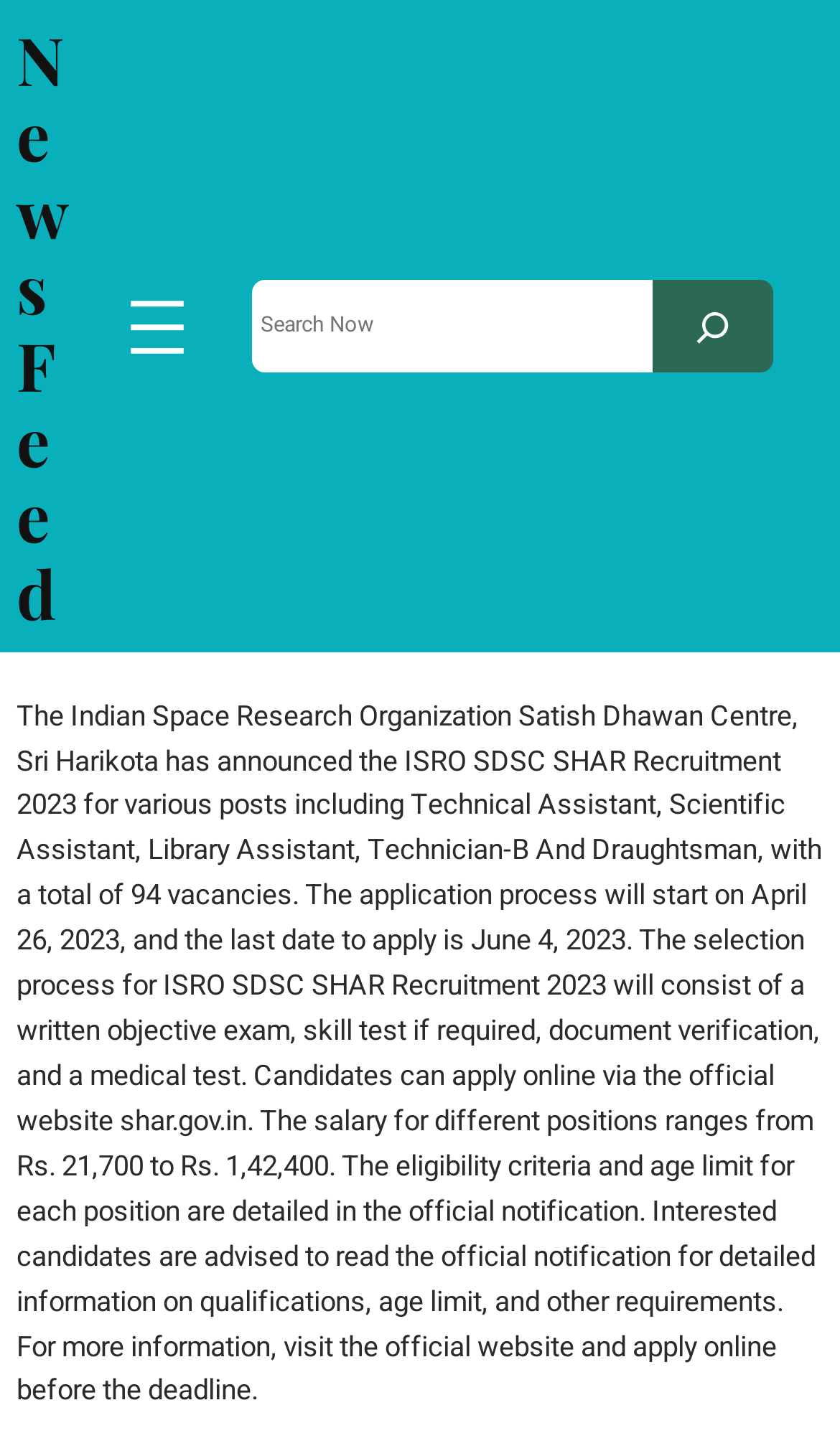Using the image as a reference, answer the following question in as much detail as possible:
What is the selection process for ISRO SDSC SHAR Recruitment 2023?

The selection process can be found in the paragraph of text on the webpage, which states 'The selection process for ISRO SDSC SHAR Recruitment 2023 will consist of a written objective exam, skill test if required, document verification, and a medical test.'